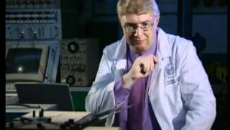Explain the image with as much detail as possible.

The image features a scientist or researcher in a laboratory setting, wearing a white lab coat over a purple shirt. He is seated at a table, with various scientific equipment visible in the background, including a computer and other technological devices, suggesting a focus on experimentation or research. The individual appears to be engaged in demonstration or explanation, perhaps discussing a scientific concept or experiment, which aligns with the themes of inquiry and discovery present in many scientific fields. The environment conveys a professional and academic atmosphere, indicative of a place where innovative ideas and discoveries are explored.